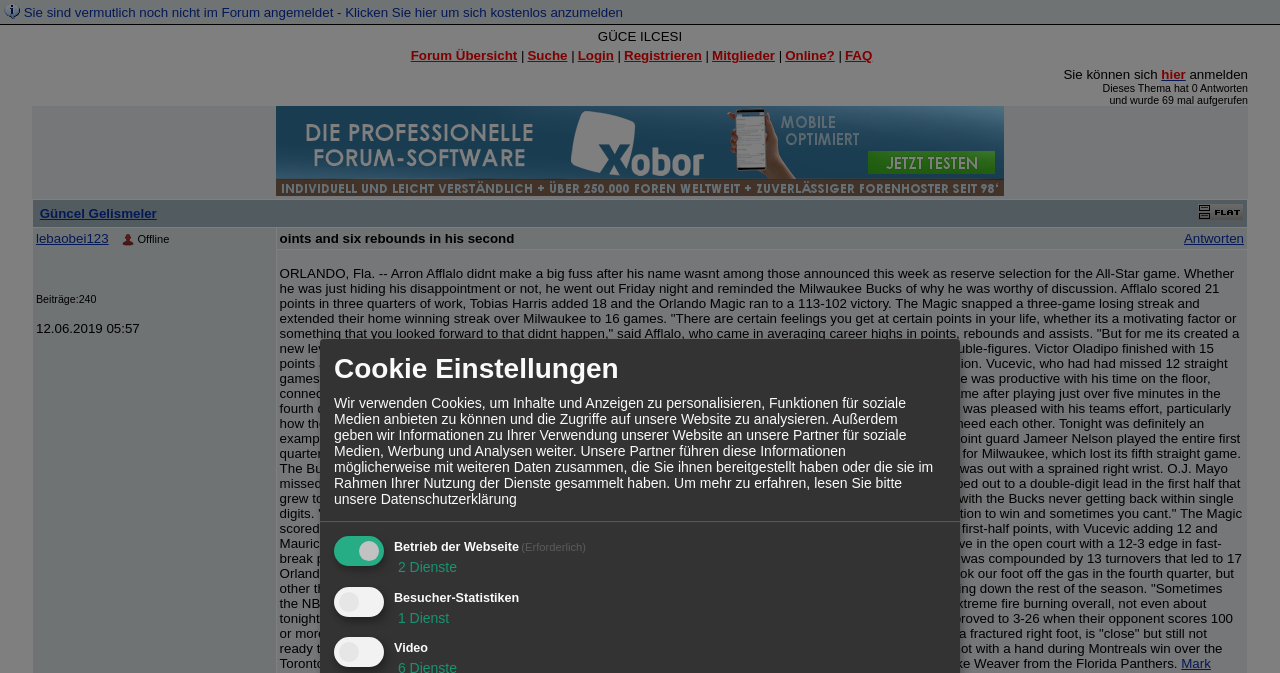Identify the bounding box coordinates of the region that needs to be clicked to carry out this instruction: "go to home page". Provide these coordinates as four float numbers ranging from 0 to 1, i.e., [left, top, right, bottom].

None